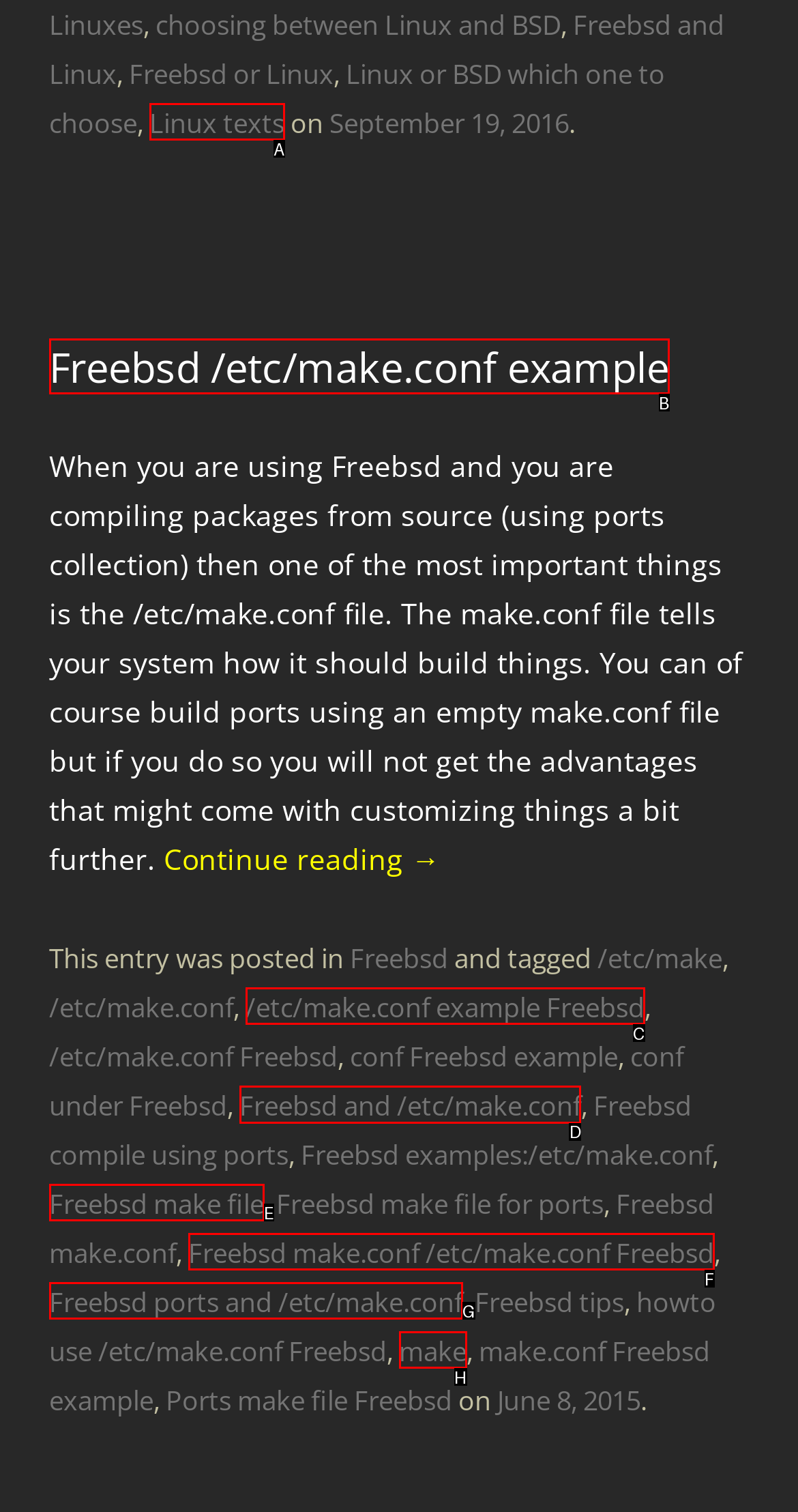Tell me which element should be clicked to achieve the following objective: Click on the link to 'Freebsd and /etc/make.conf'
Reply with the letter of the correct option from the displayed choices.

D